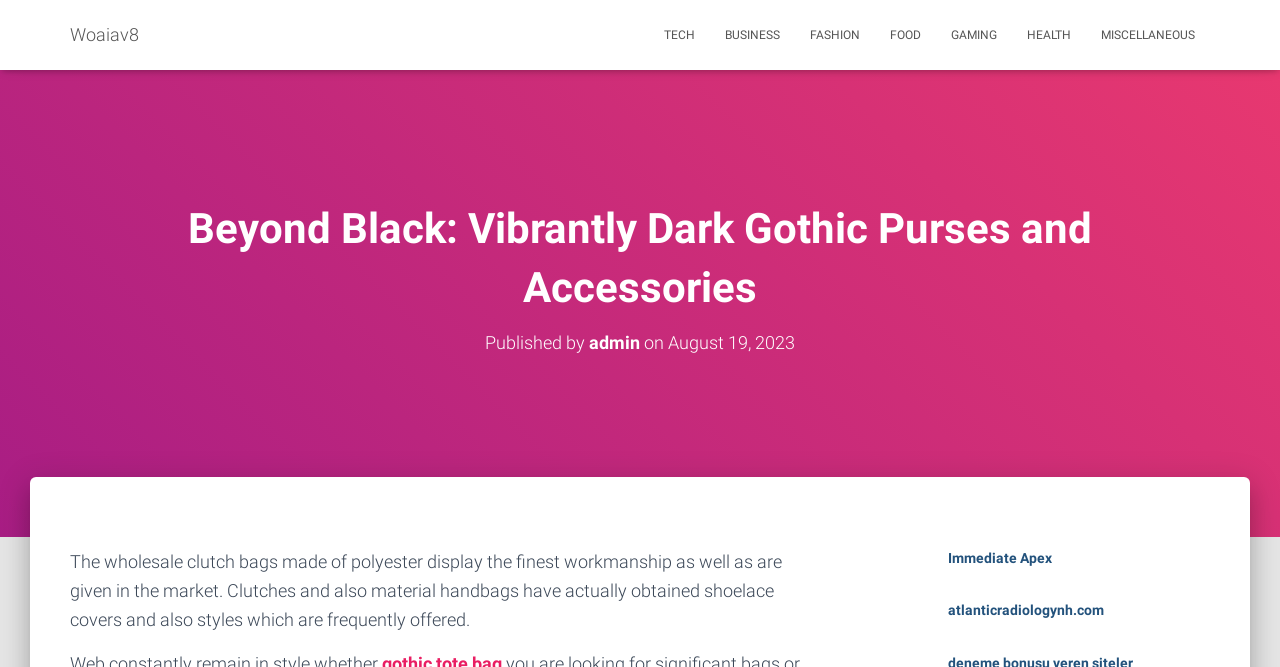What type of material are the clutch bags made of?
From the screenshot, supply a one-word or short-phrase answer.

polyester